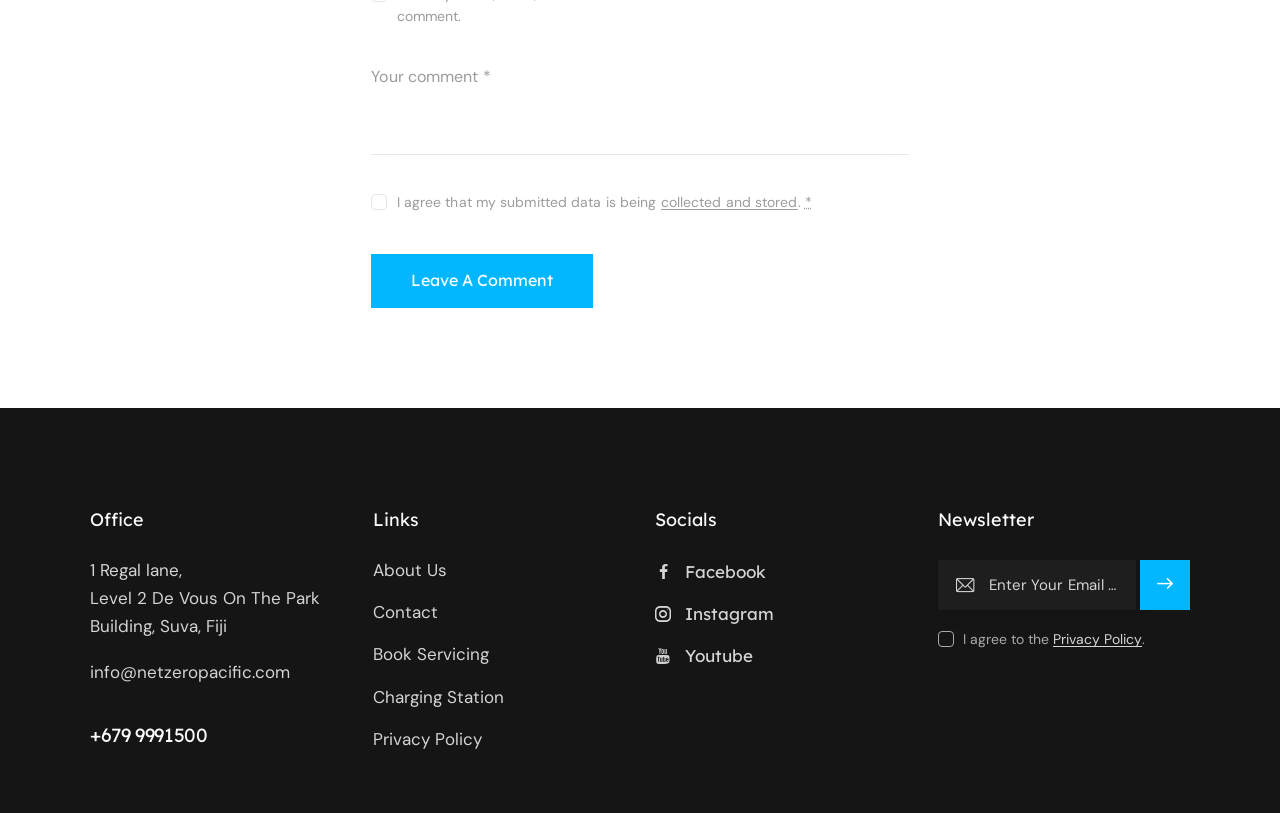What is the link to the Privacy Policy page?
Based on the image, answer the question with as much detail as possible.

I found the link to the Privacy Policy page by looking at the link elements under the 'Links' and 'Newsletter' headings, which both point to the same page.